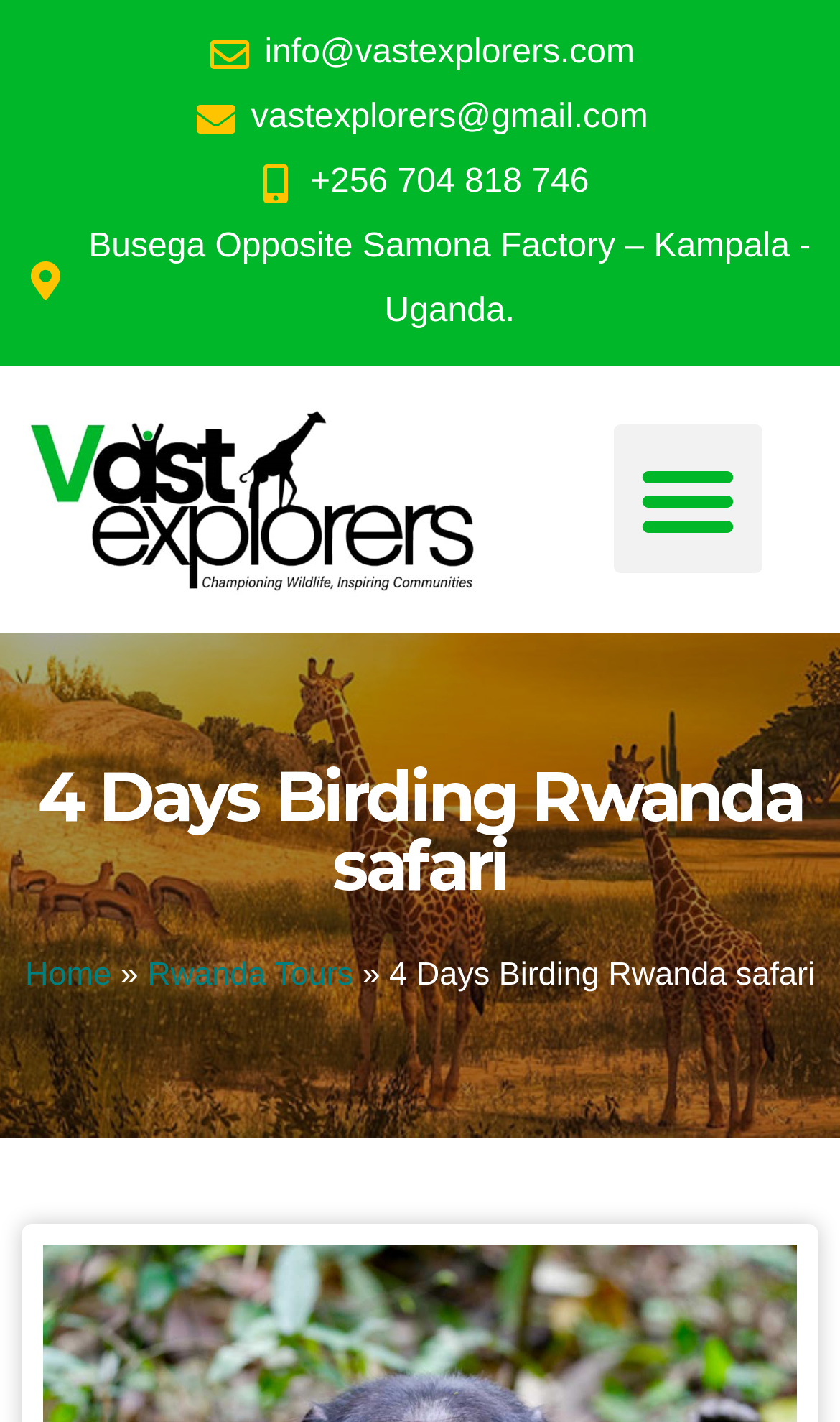What is the location of Vast Explorers?
Answer briefly with a single word or phrase based on the image.

Busega Opposite Samona Factory – Kampala - Uganda